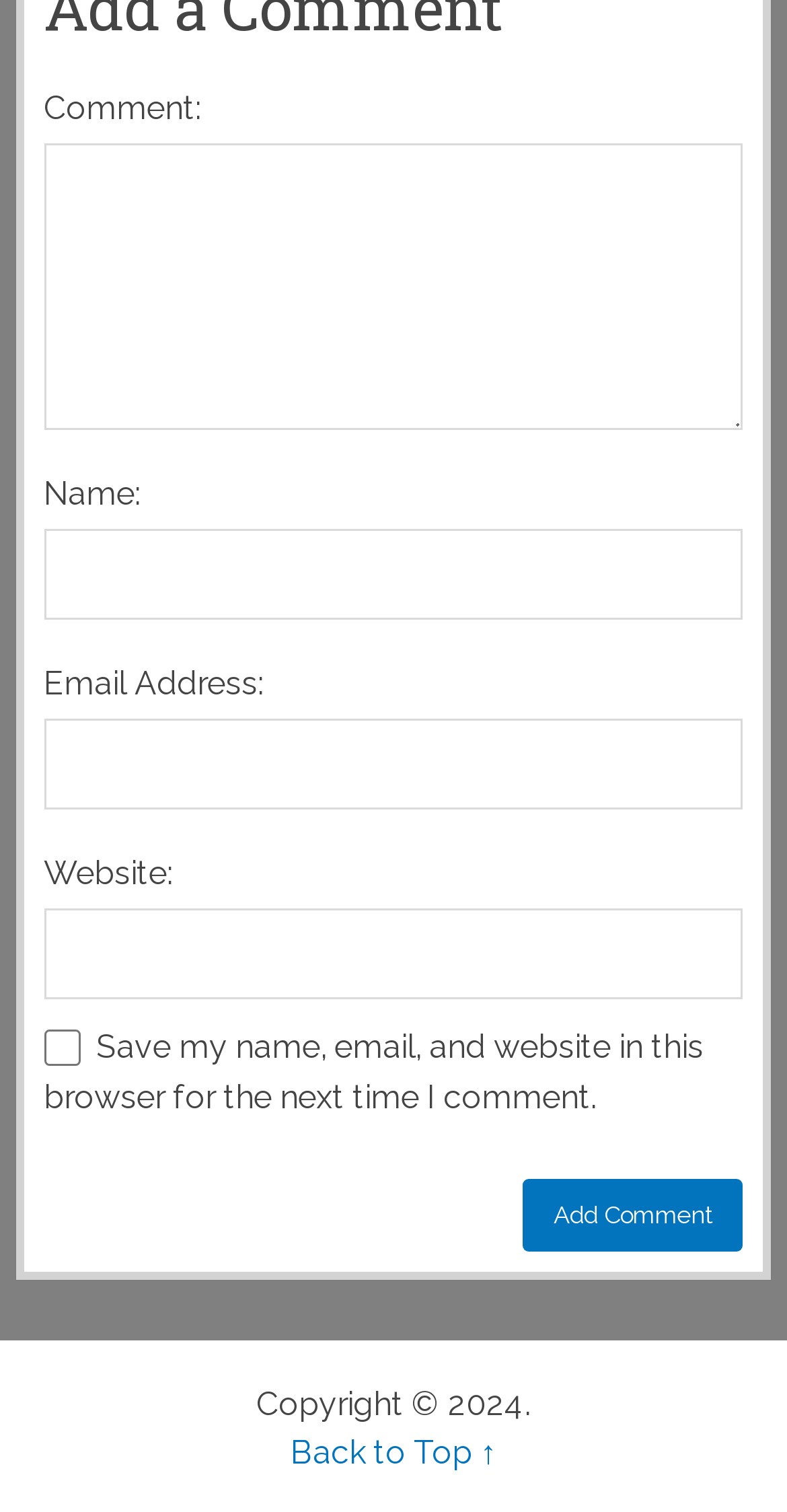Based on the element description parent_node: Email Address: name="email", identify the bounding box coordinates for the UI element. The coordinates should be in the format (top-left x, top-left y, bottom-right x, bottom-right y) and within the 0 to 1 range.

[0.055, 0.476, 0.945, 0.536]